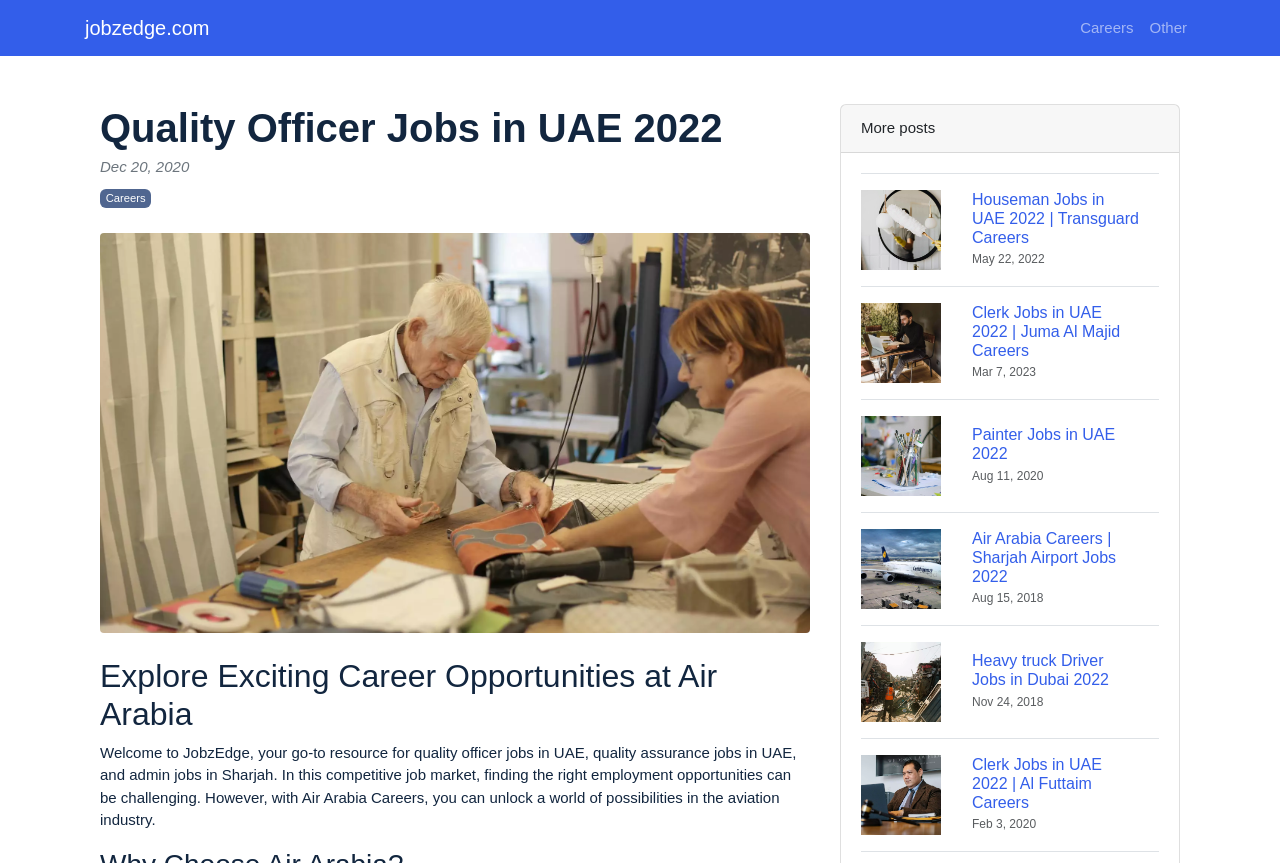Identify the coordinates of the bounding box for the element that must be clicked to accomplish the instruction: "View Houseman Jobs in UAE 2022".

[0.673, 0.2, 0.905, 0.331]